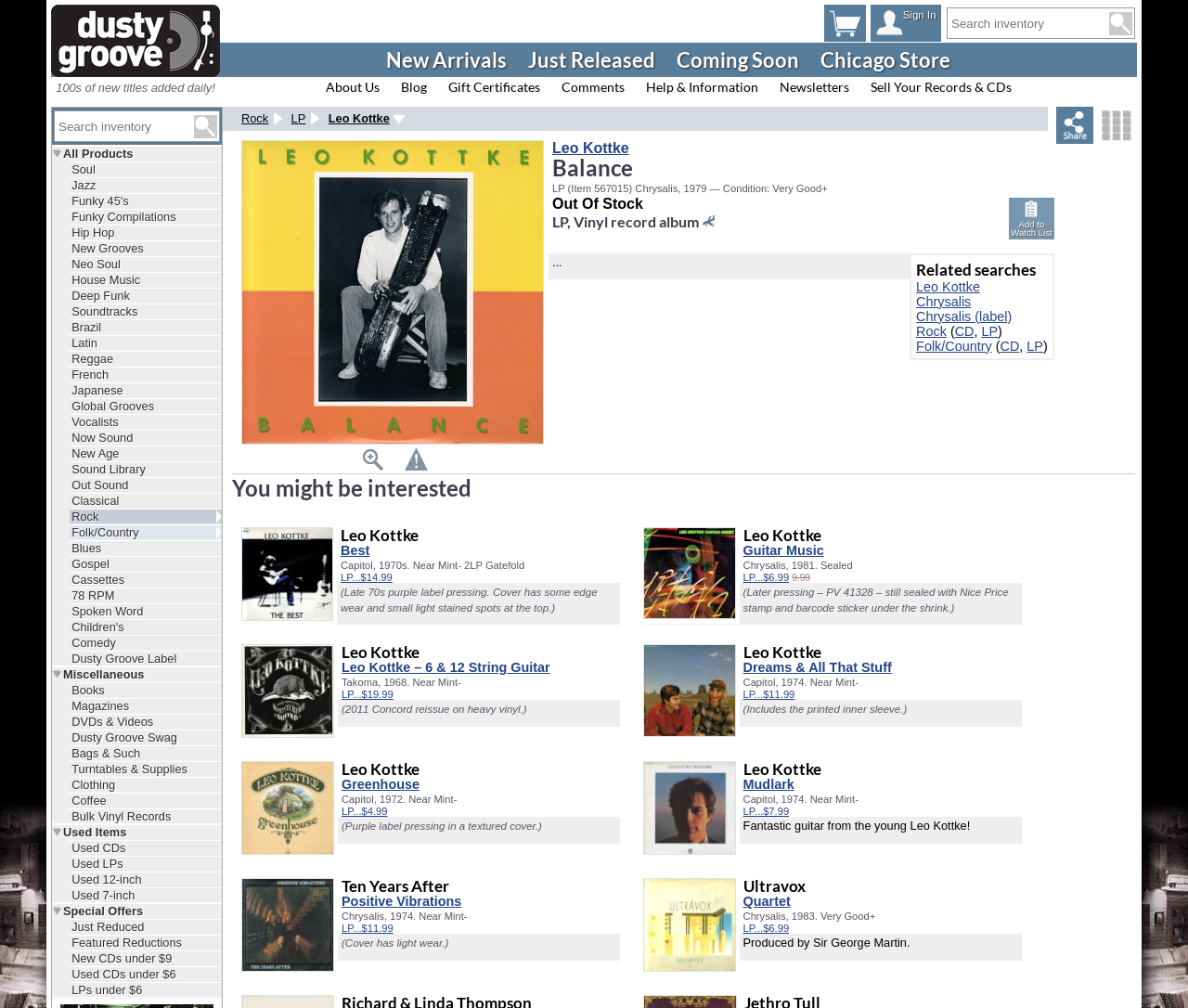Please mark the bounding box coordinates of the area that should be clicked to carry out the instruction: "View shopping cart".

[0.694, 0.005, 0.729, 0.041]